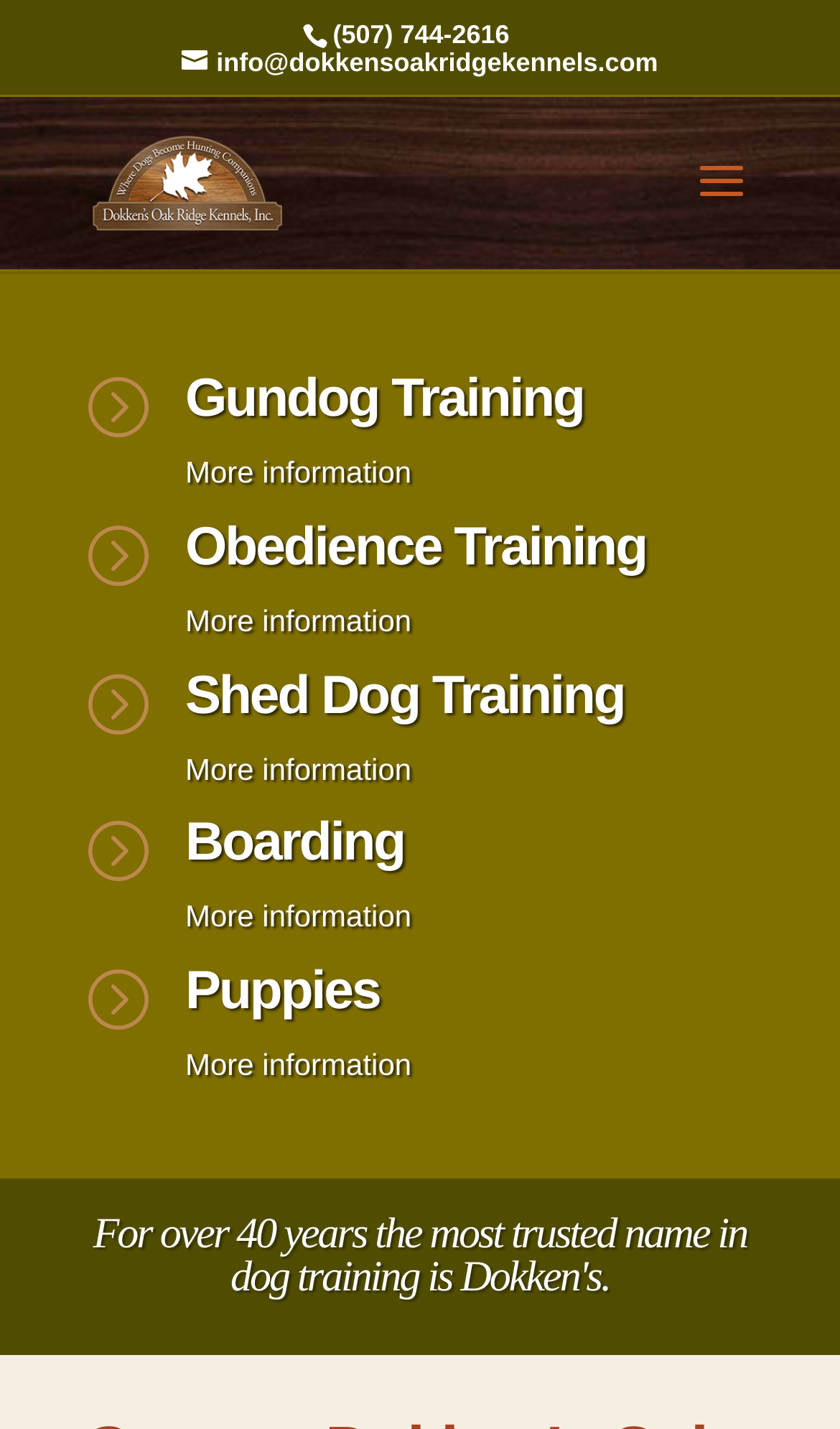Can you determine the bounding box coordinates of the area that needs to be clicked to fulfill the following instruction: "Learn about Gundog Training"?

[0.221, 0.261, 0.695, 0.3]